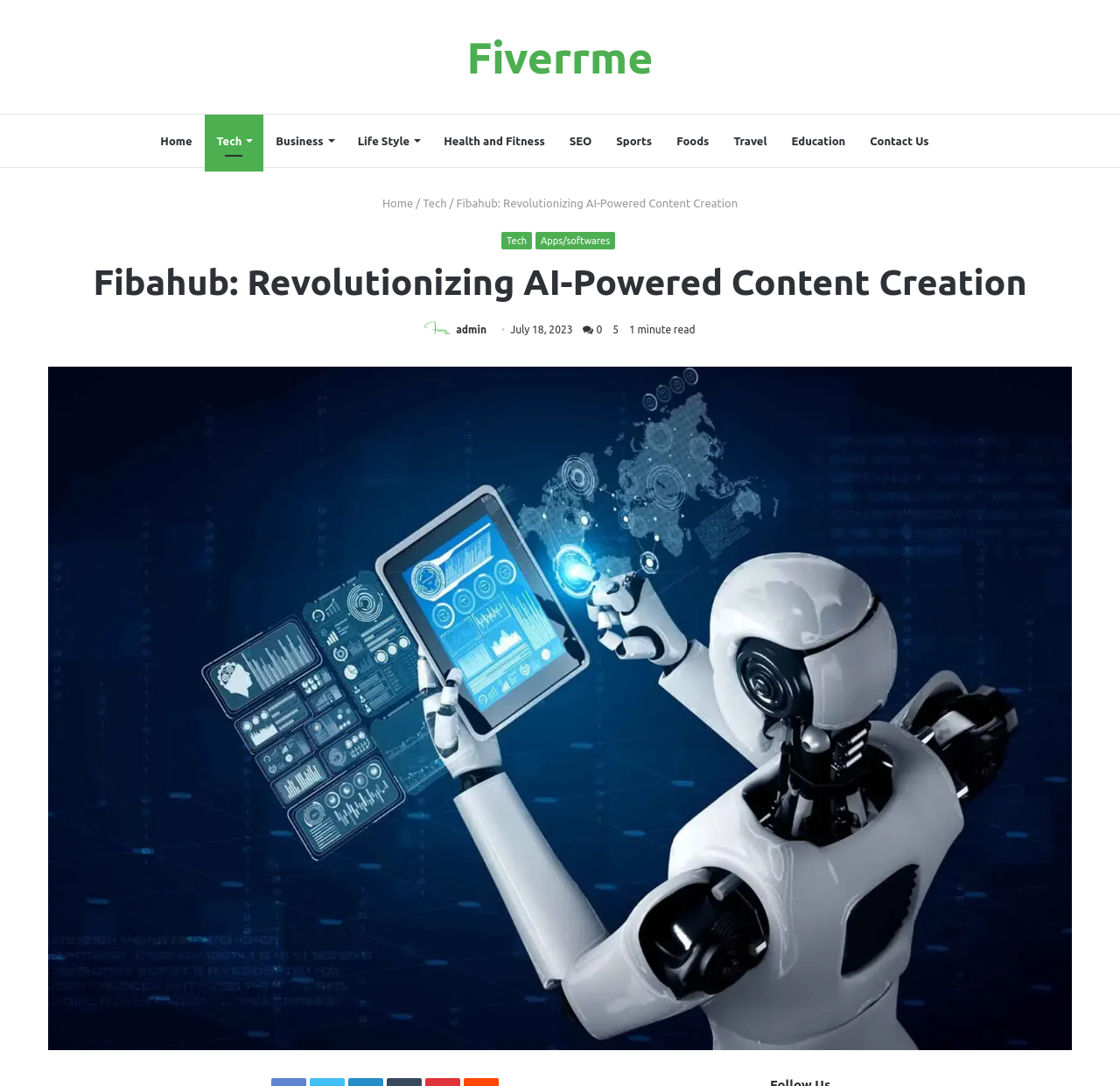Look at the image and write a detailed answer to the question: 
What is the date of the article?

The date of the article can be found in the static text element 'July 18, 2023'.